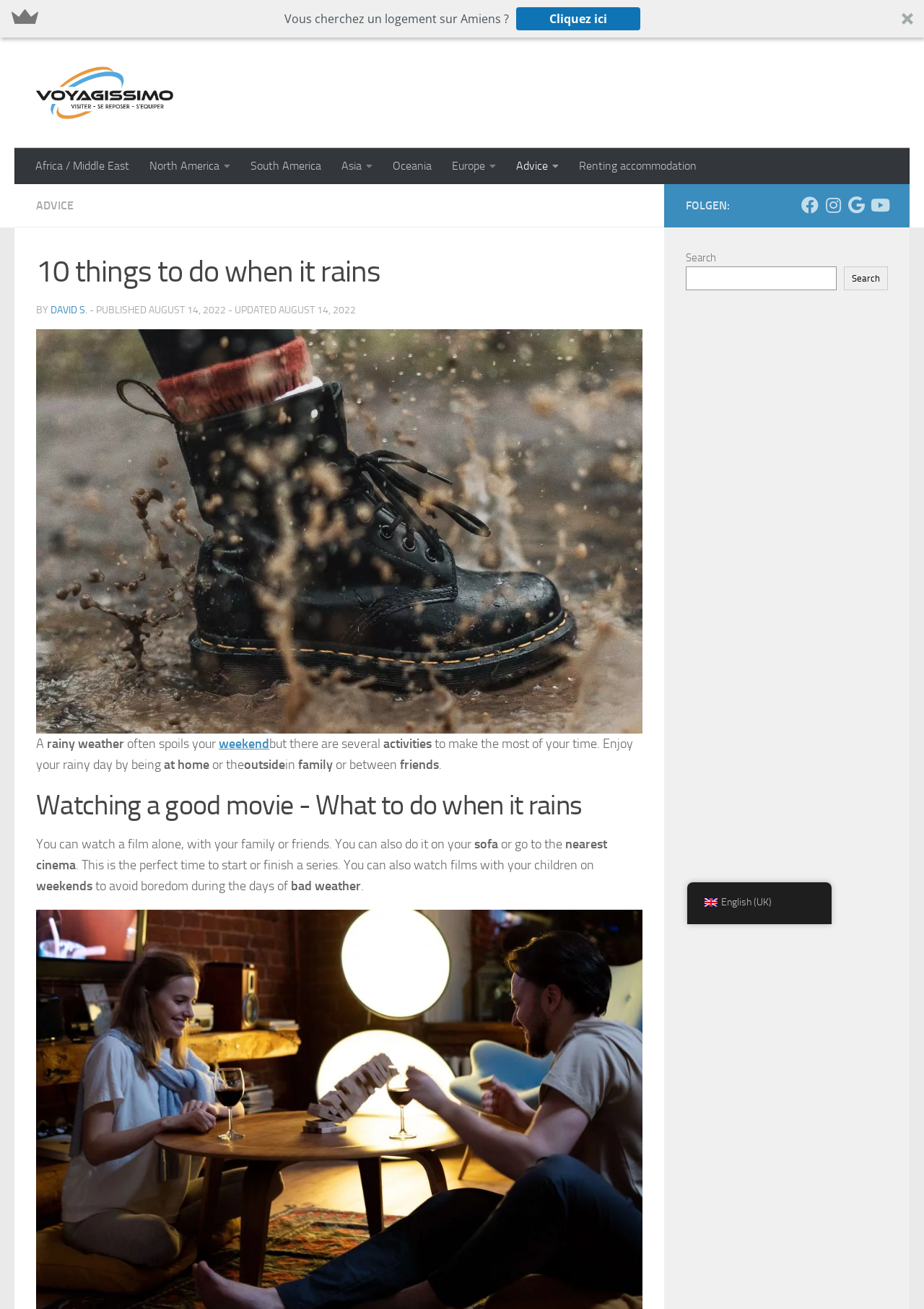Please answer the following question using a single word or phrase: What is the topic of the article?

Things to do when it rains